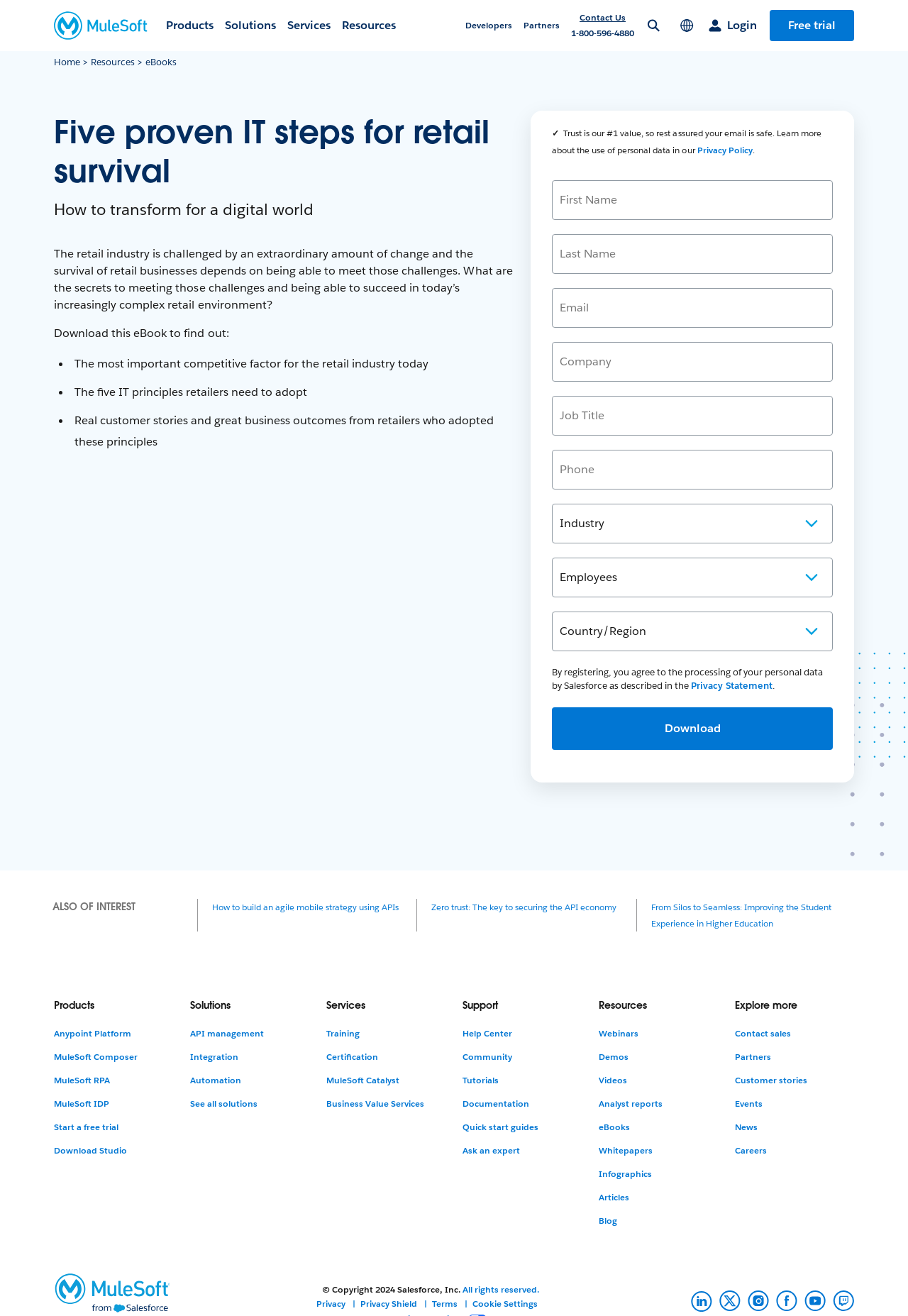Find the bounding box coordinates of the area to click in order to follow the instruction: "Click the 'Free trial' button".

[0.848, 0.008, 0.941, 0.031]